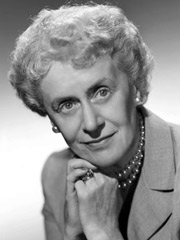Summarize the image with a detailed caption.

This image features Thérèse Casgrain (1896–1981), a renowned Canadian activist, radio host, and political leader, celebrated for her significant contributions to women's rights and suffrage. She was instrumental in founding the Provincial Franchise Committee for Women’s Suffrage in 1921 and served as the first female leader of a political party in Canada in the 1940s. Casgrain also made an impact as the creator and host of a prominent radio program, "Fémina," which aired on Radio-Canada. Her enduring legacy includes efforts to mobilize women against nuclear threats and advocate for better living conditions for women across Canada. This image is part of the International Women's Day 2021 tribute, recognizing her pivotal role in the women's movement.